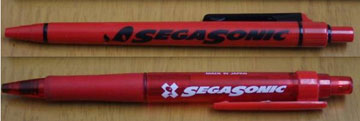Provide your answer in one word or a succinct phrase for the question: 
What shape is the 'Eyes Only' graphic arranged in?

An 'X' shape